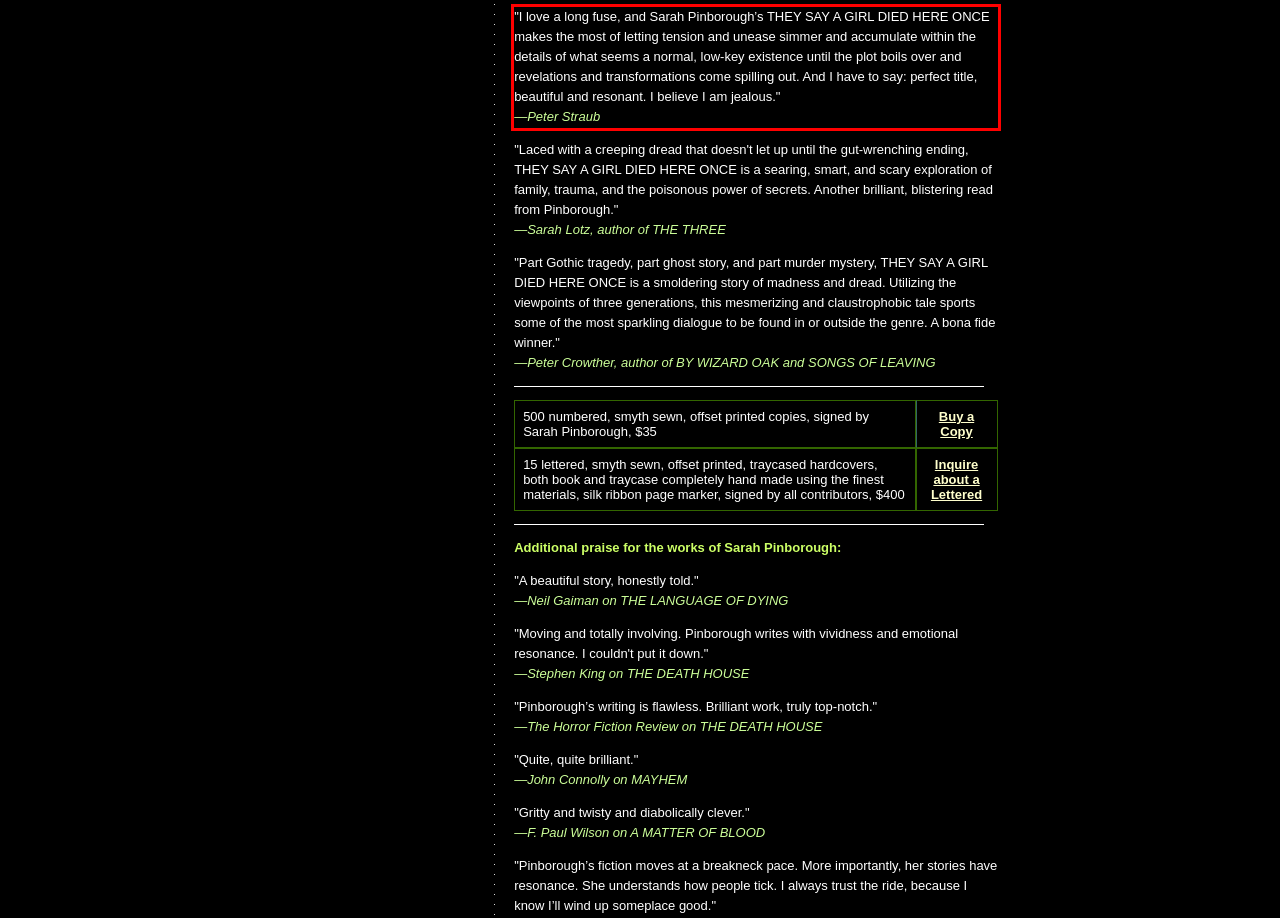There is a screenshot of a webpage with a red bounding box around a UI element. Please use OCR to extract the text within the red bounding box.

"I love a long fuse, and Sarah Pinborough’s THEY SAY A GIRL DIED HERE ONCE makes the most of letting tension and unease simmer and accumulate within the details of what seems a normal, low-key existence until the plot boils over and revelations and transformations come spilling out. And I have to say: perfect title, beautiful and resonant. I believe I am jealous." —Peter Straub